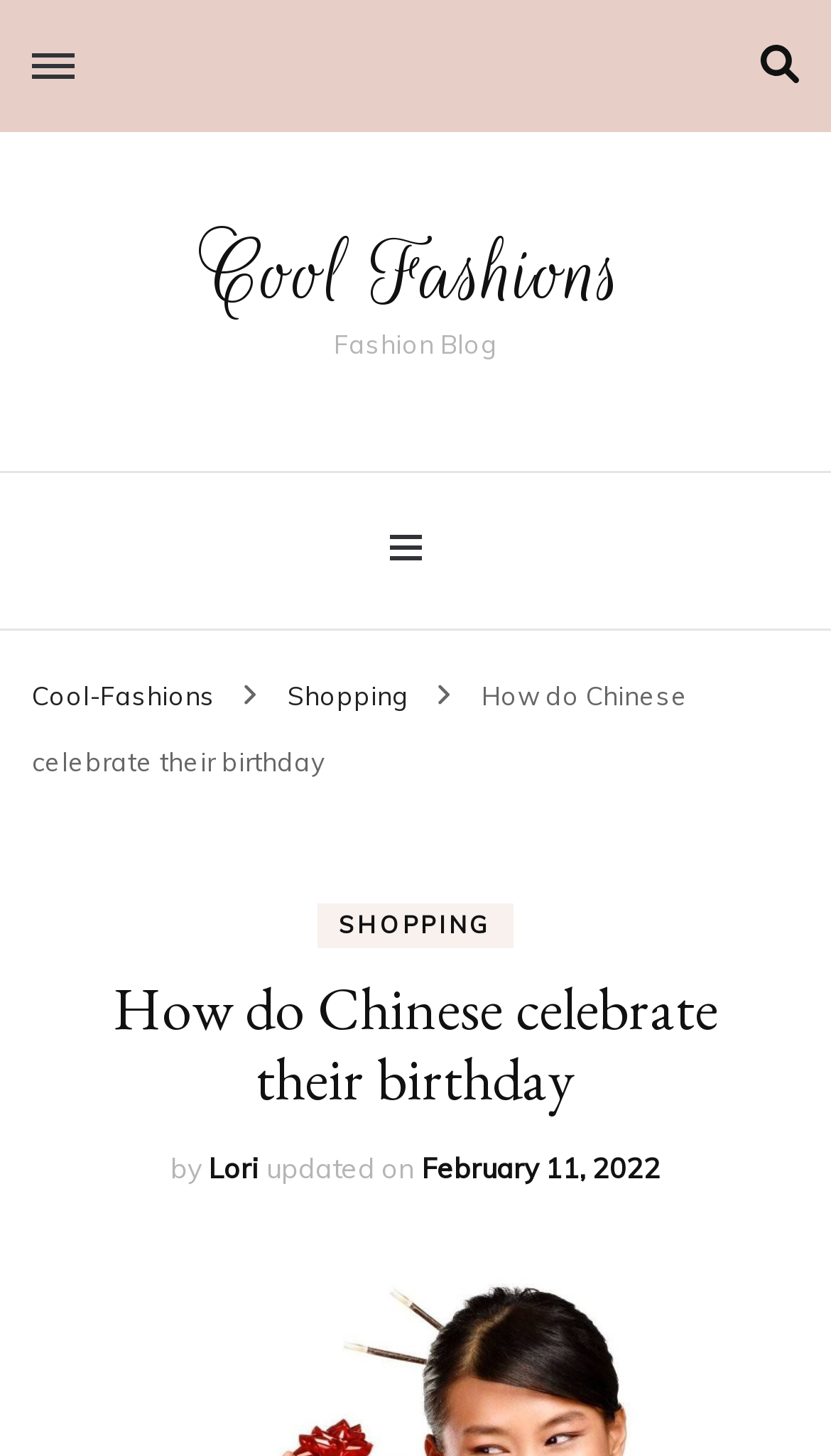Locate the bounding box of the UI element based on this description: "Cool-Fashions". Provide four float numbers between 0 and 1 as [left, top, right, bottom].

[0.038, 0.466, 0.259, 0.488]